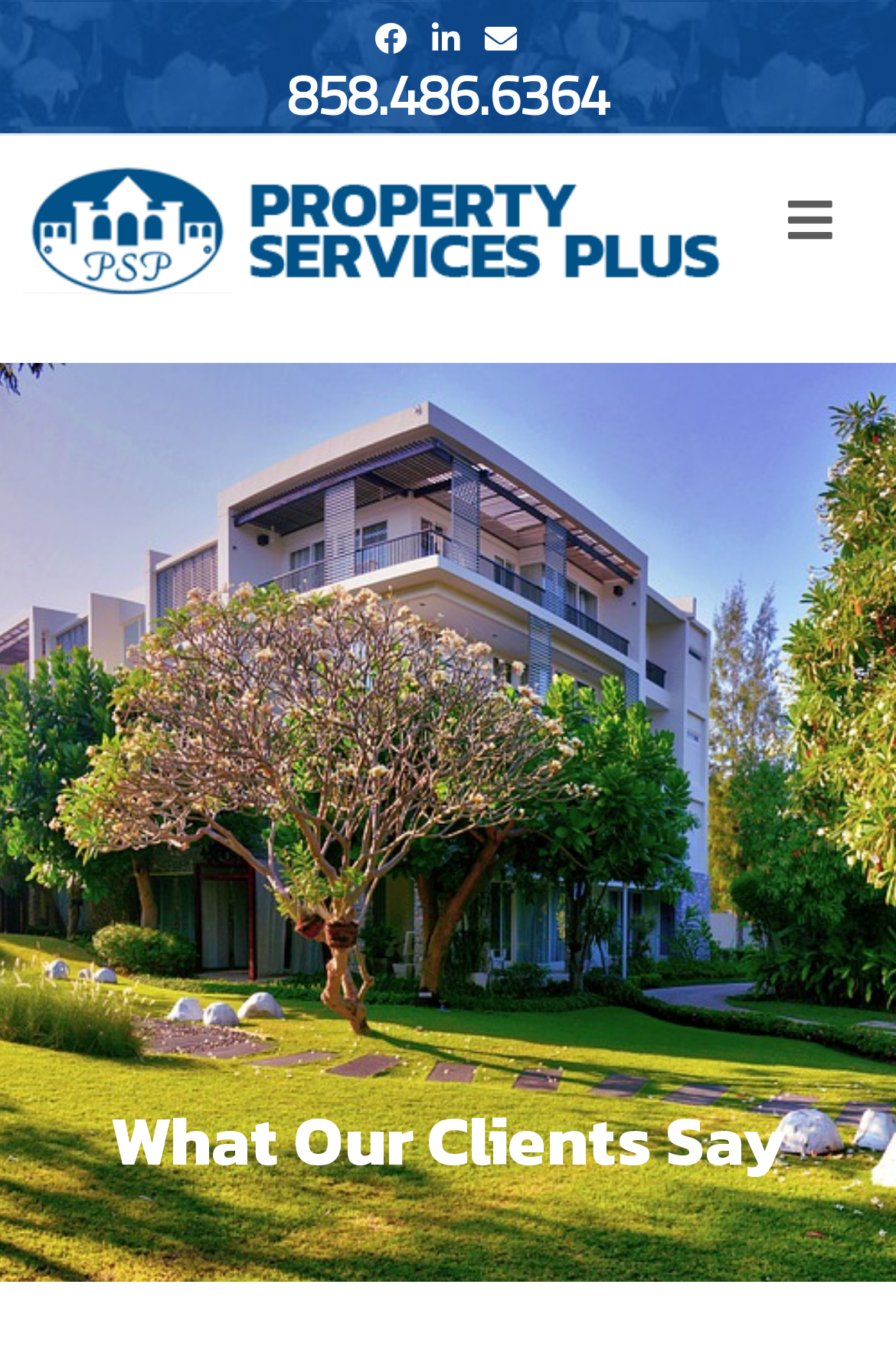What is the company name?
Using the visual information from the image, give a one-word or short-phrase answer.

Property Services Plus